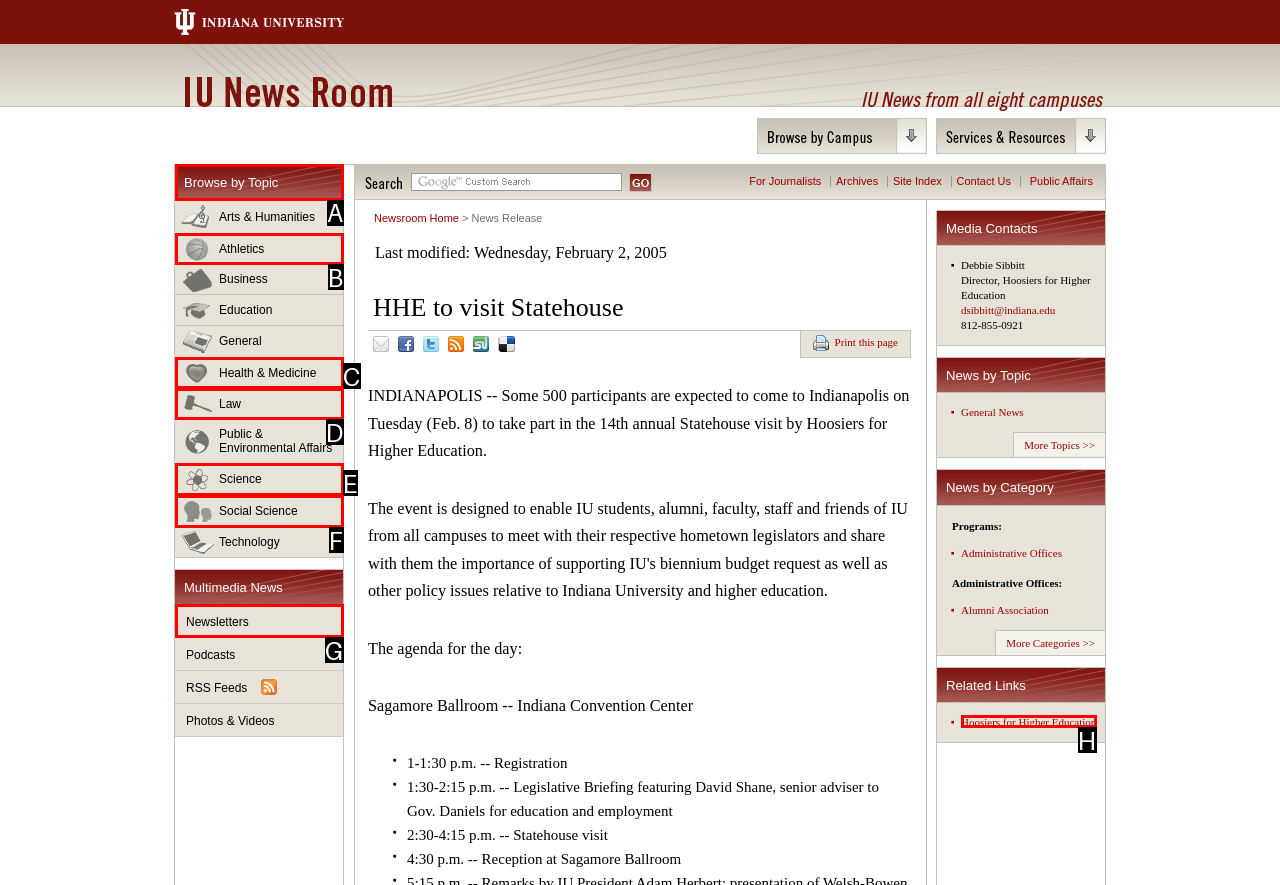Which letter corresponds to the correct option to complete the task: Browse by topic?
Answer with the letter of the chosen UI element.

A